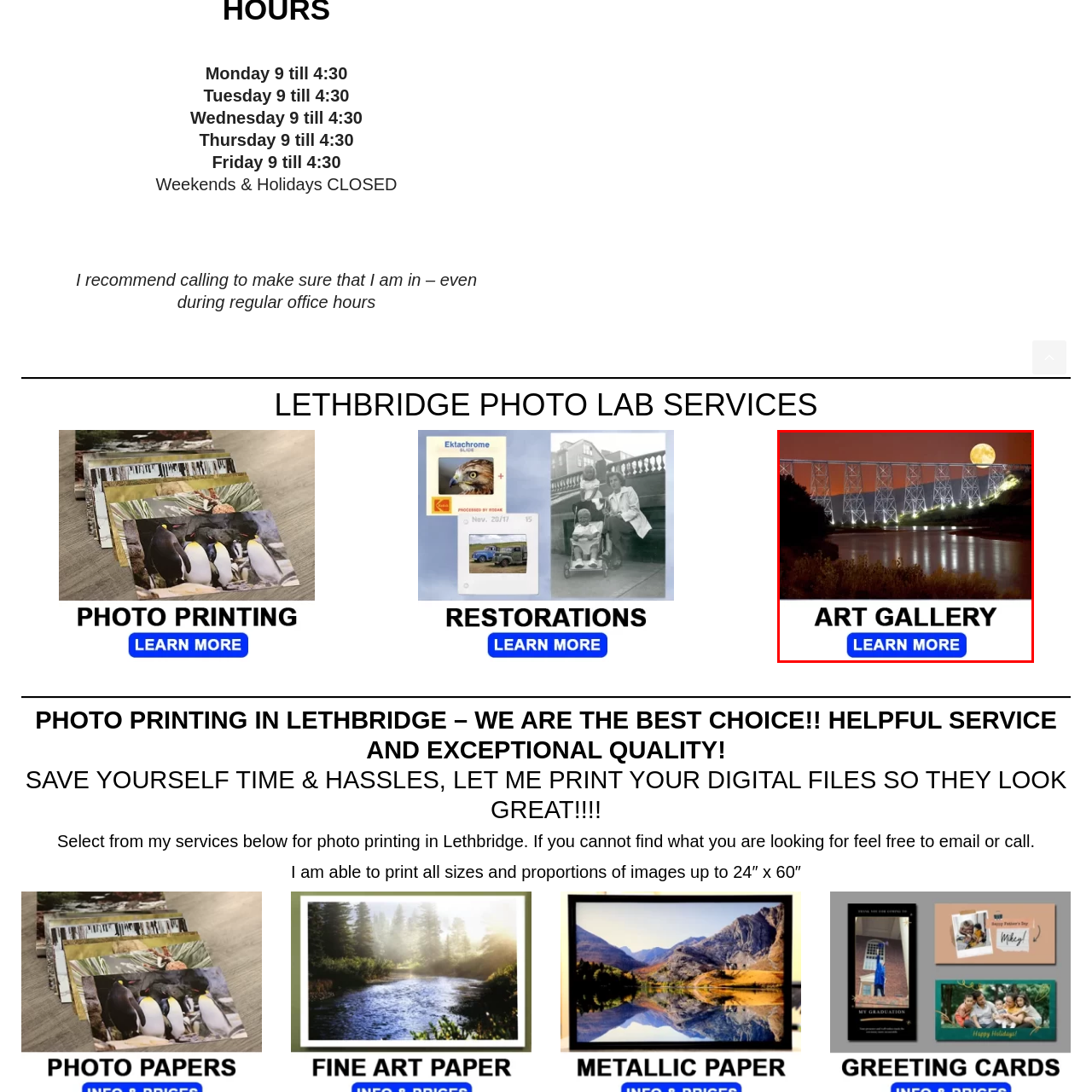What is the color of the sky in the image?
Focus on the image section enclosed by the red bounding box and answer the question thoroughly.

The caption describes the sky as having a 'deep orange' color, which serves as a backdrop for the High Level Bridge.